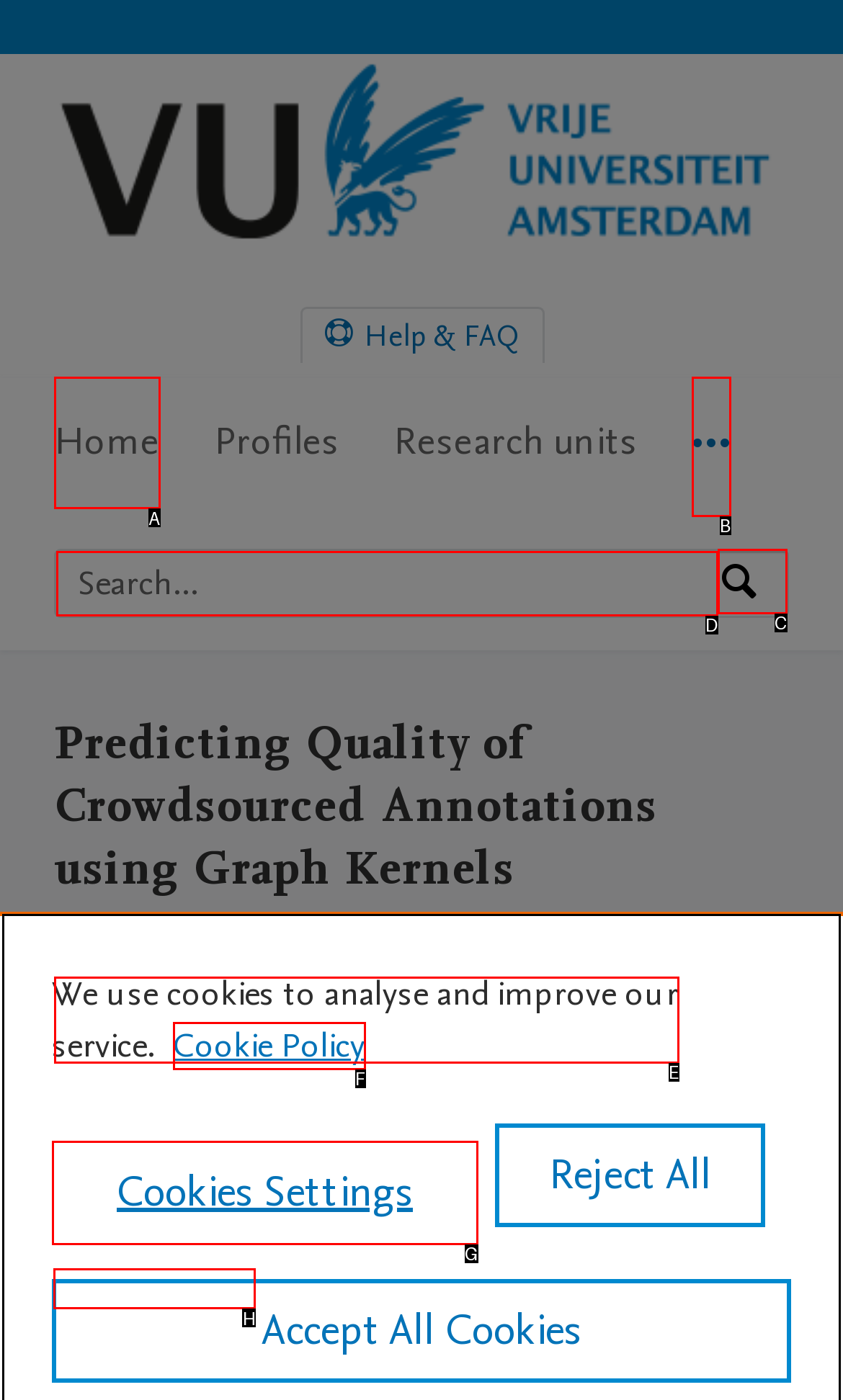Determine the letter of the element you should click to carry out the task: View research output
Answer with the letter from the given choices.

H